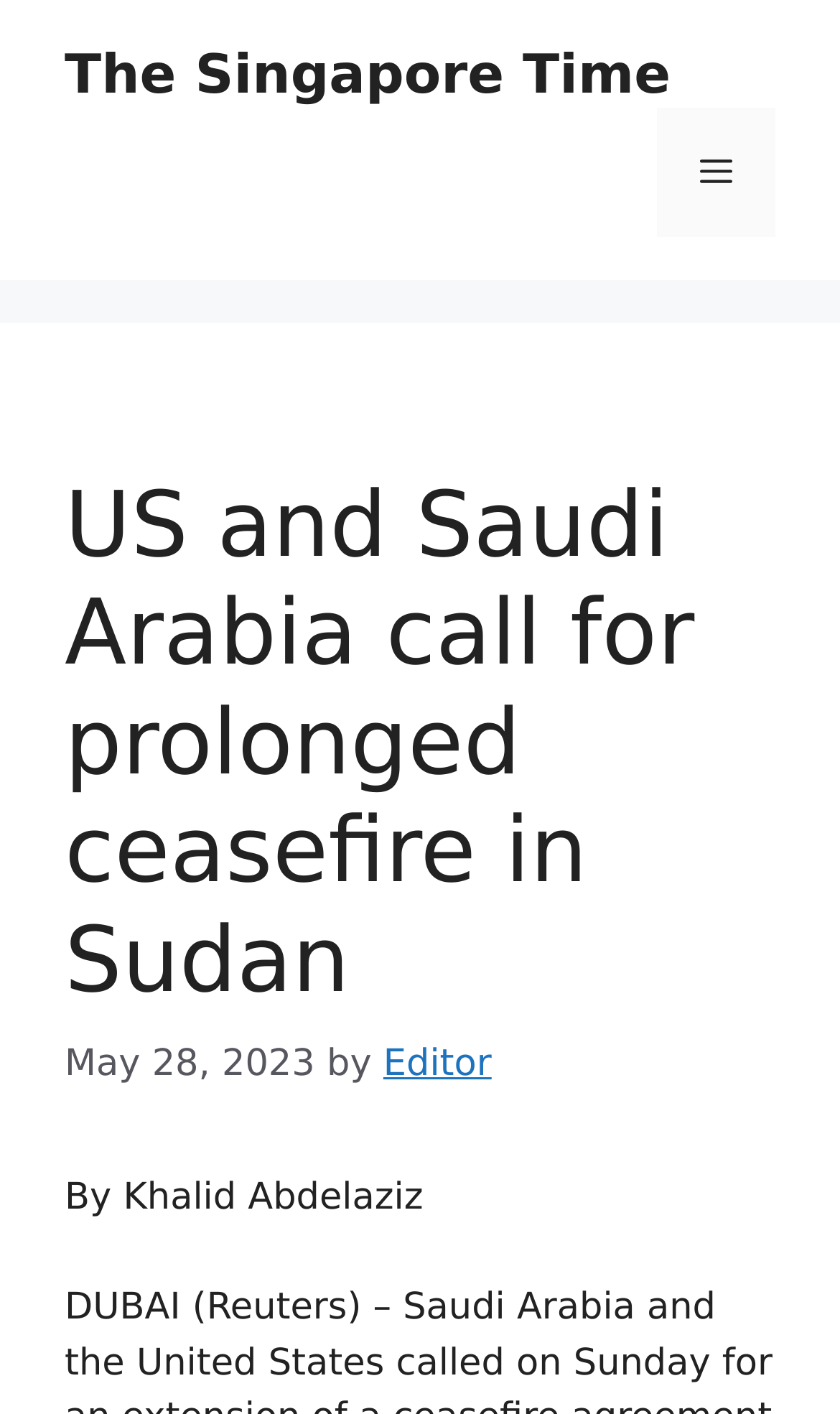Who is the author of the article?
Look at the image and answer the question using a single word or phrase.

Khalid Abdelaziz